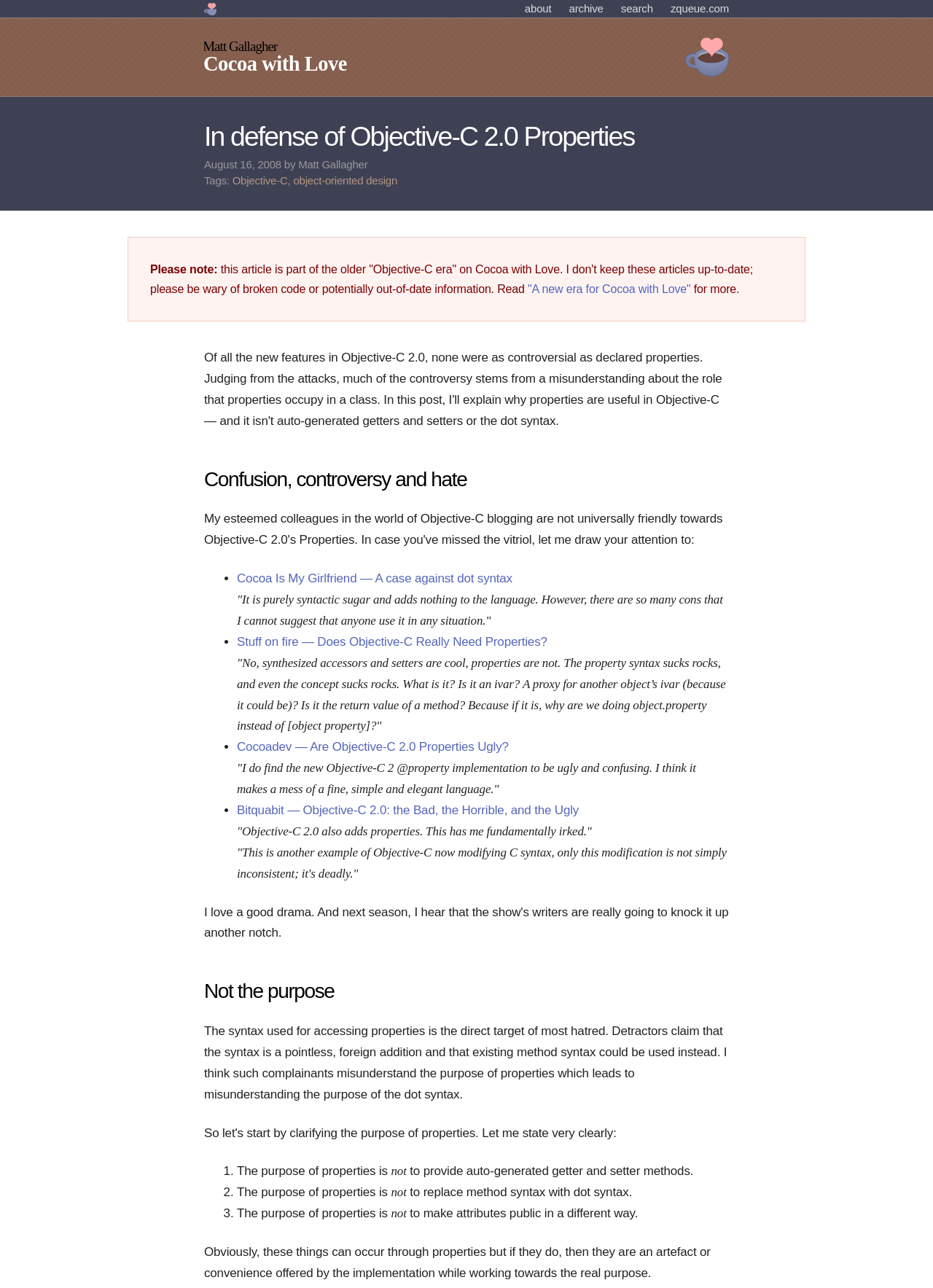Identify the bounding box of the UI element that matches this description: "object-oriented design".

[0.314, 0.135, 0.426, 0.145]